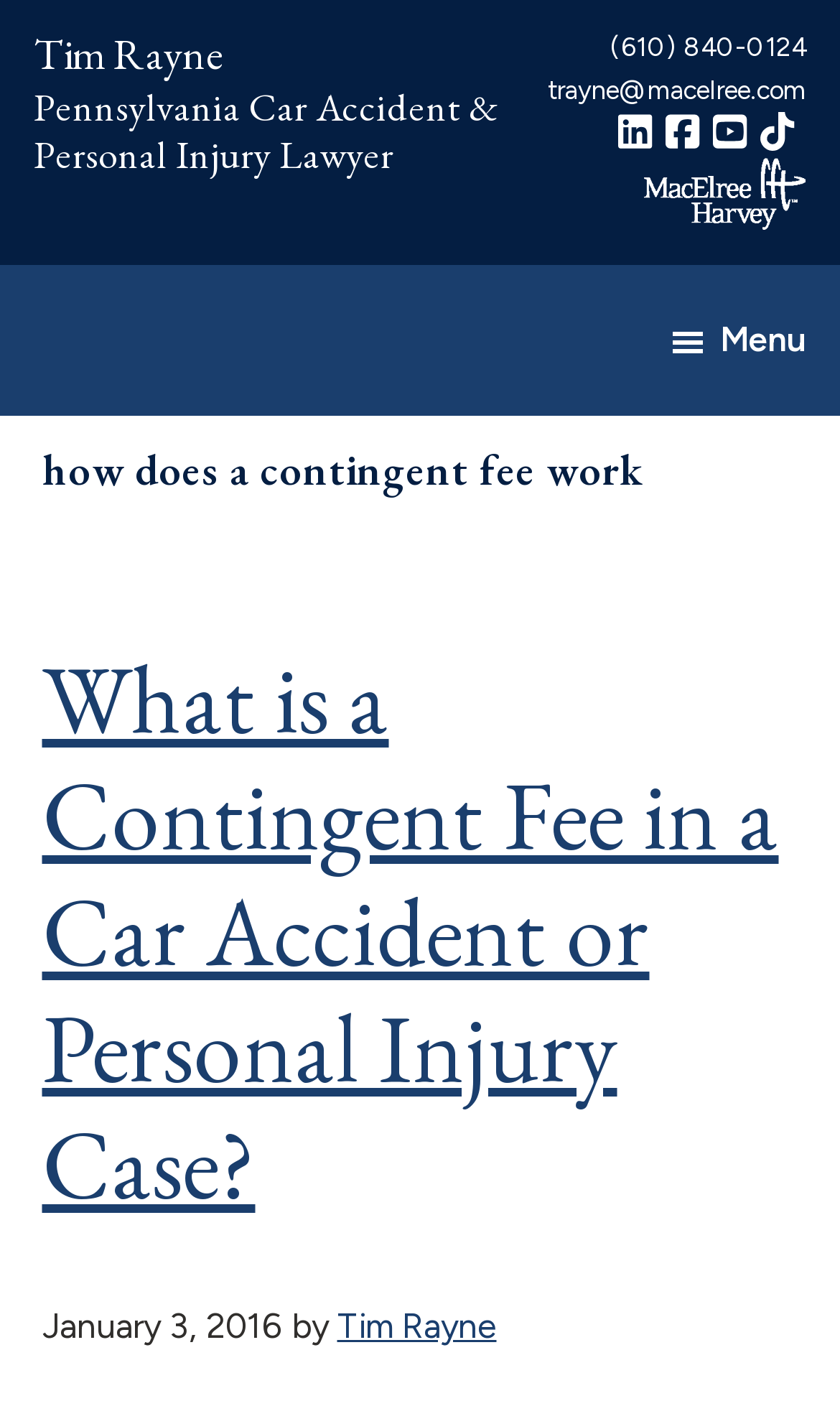Given the element description, predict the bounding box coordinates in the format (top-left x, top-left y, bottom-right x, bottom-right y), using floating point numbers between 0 and 1: (610) 840-0124

[0.727, 0.023, 0.96, 0.045]